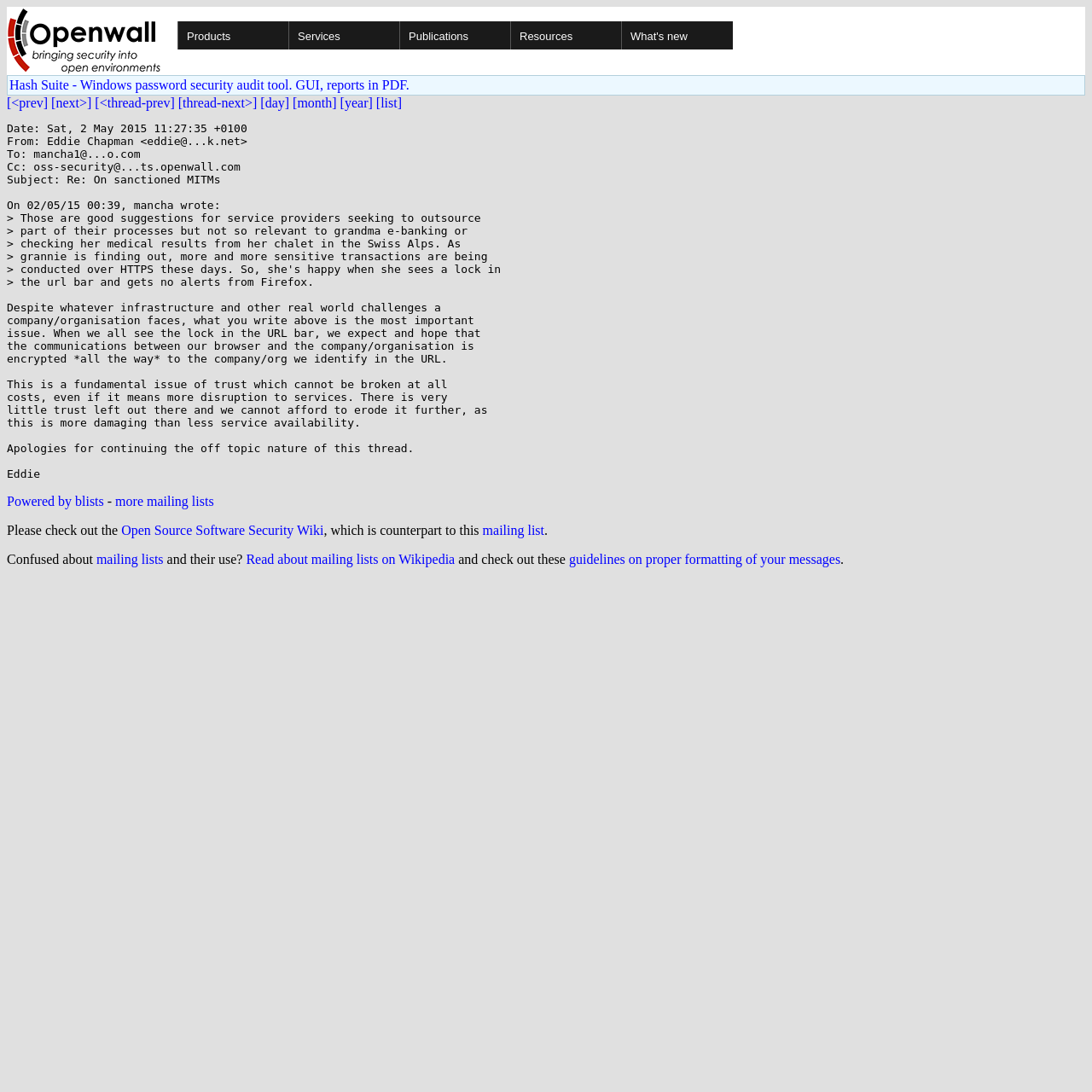Using the webpage screenshot, find the UI element described by Powered by blists. Provide the bounding box coordinates in the format (top-left x, top-left y, bottom-right x, bottom-right y), ensuring all values are floating point numbers between 0 and 1.

[0.006, 0.452, 0.095, 0.466]